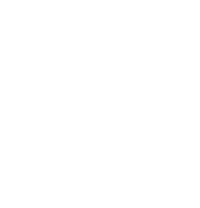Refer to the image and offer a detailed explanation in response to the question: What is the target age range of Blaze Martial Arts' students?

The caption states that Blaze Martial Arts focuses on students of all ages, from young children to adults, indicating that the academy caters to a broad age range, inclusive of both children and adults.